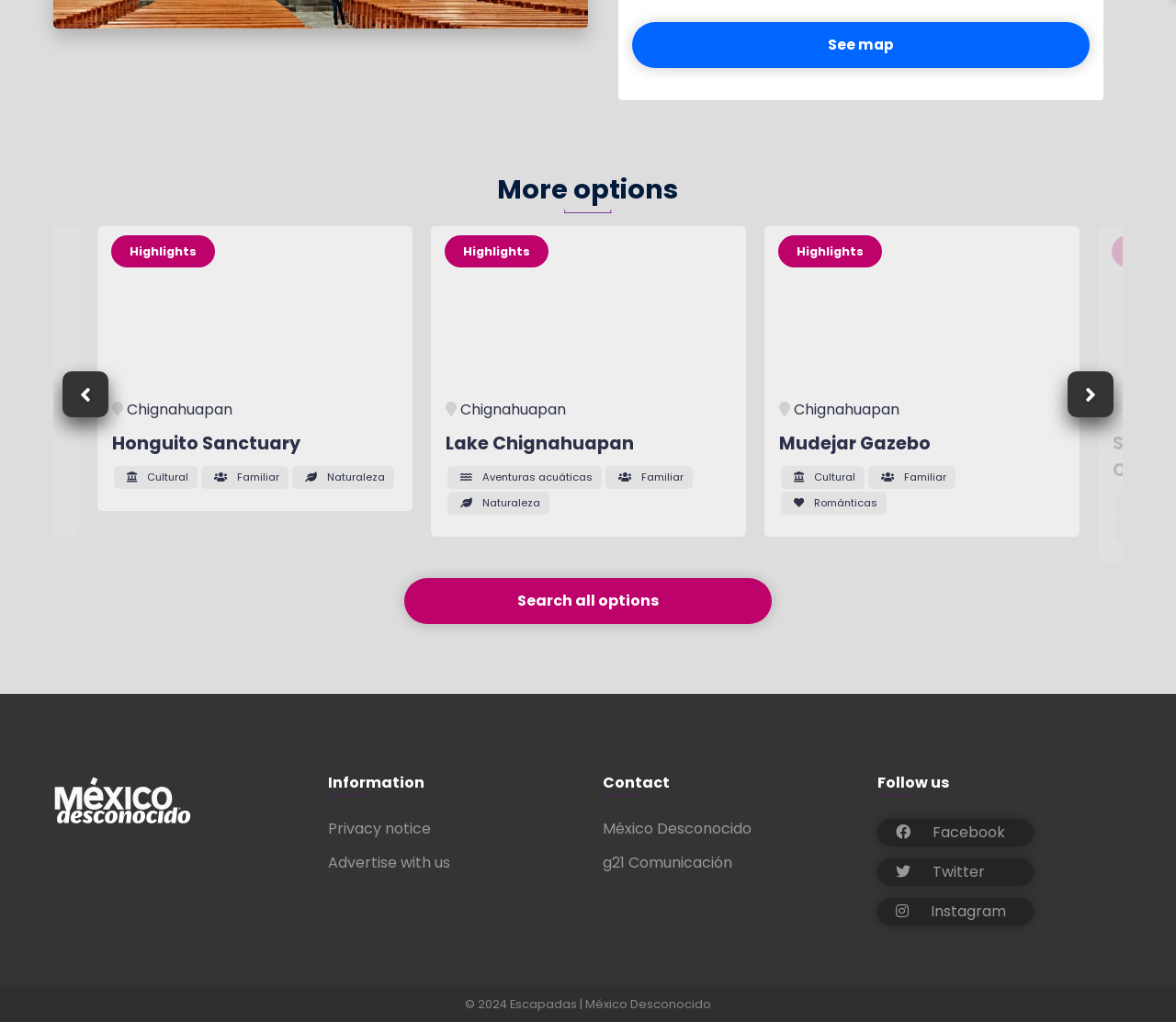What is the text on the top-left link? Analyze the screenshot and reply with just one word or a short phrase.

See map